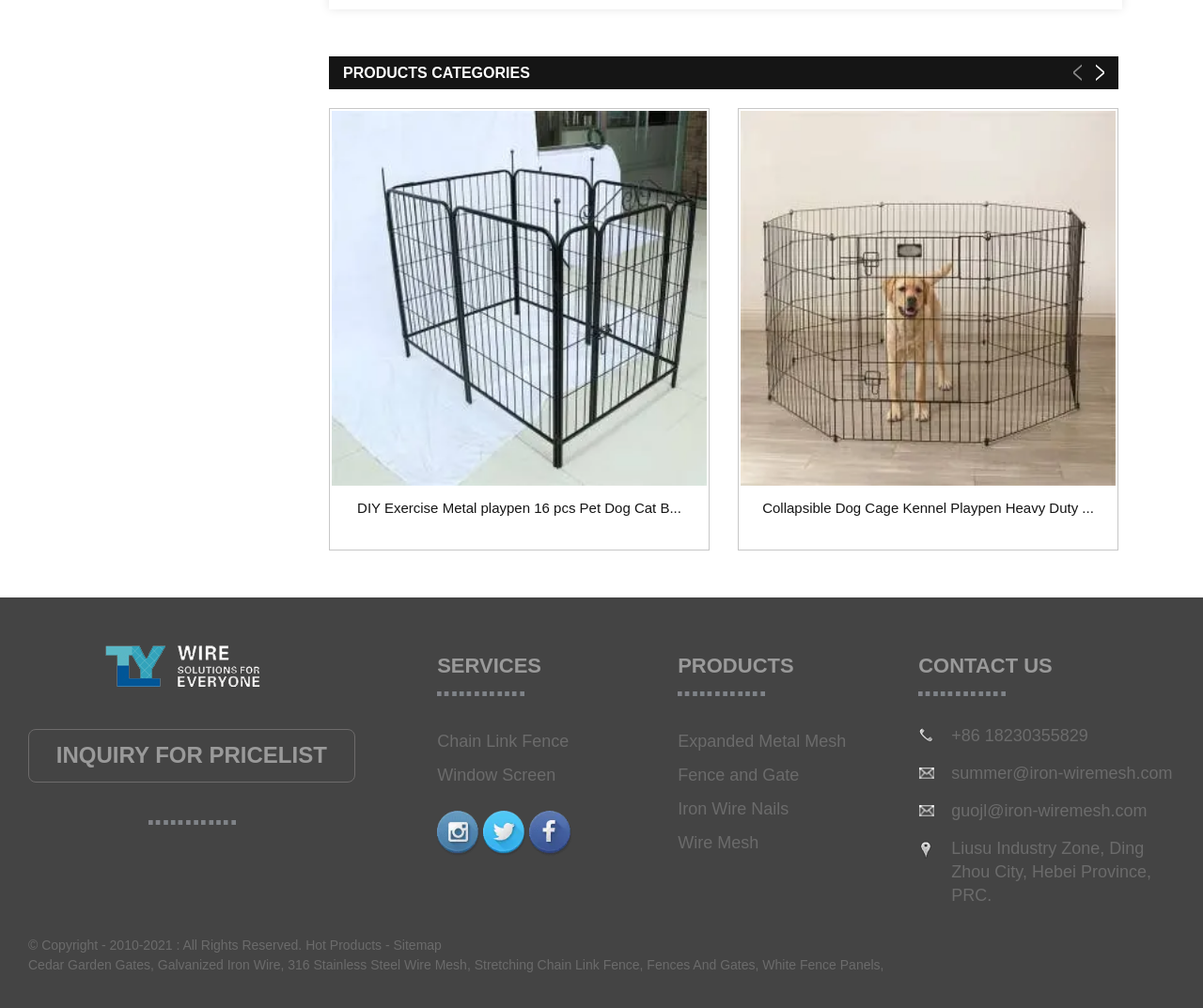What is the company's location?
Examine the image closely and answer the question with as much detail as possible.

The company's location is mentioned in the CONTACT US section as Liusu Industry Zone, Ding Zhou City, Hebei Province, PRC.